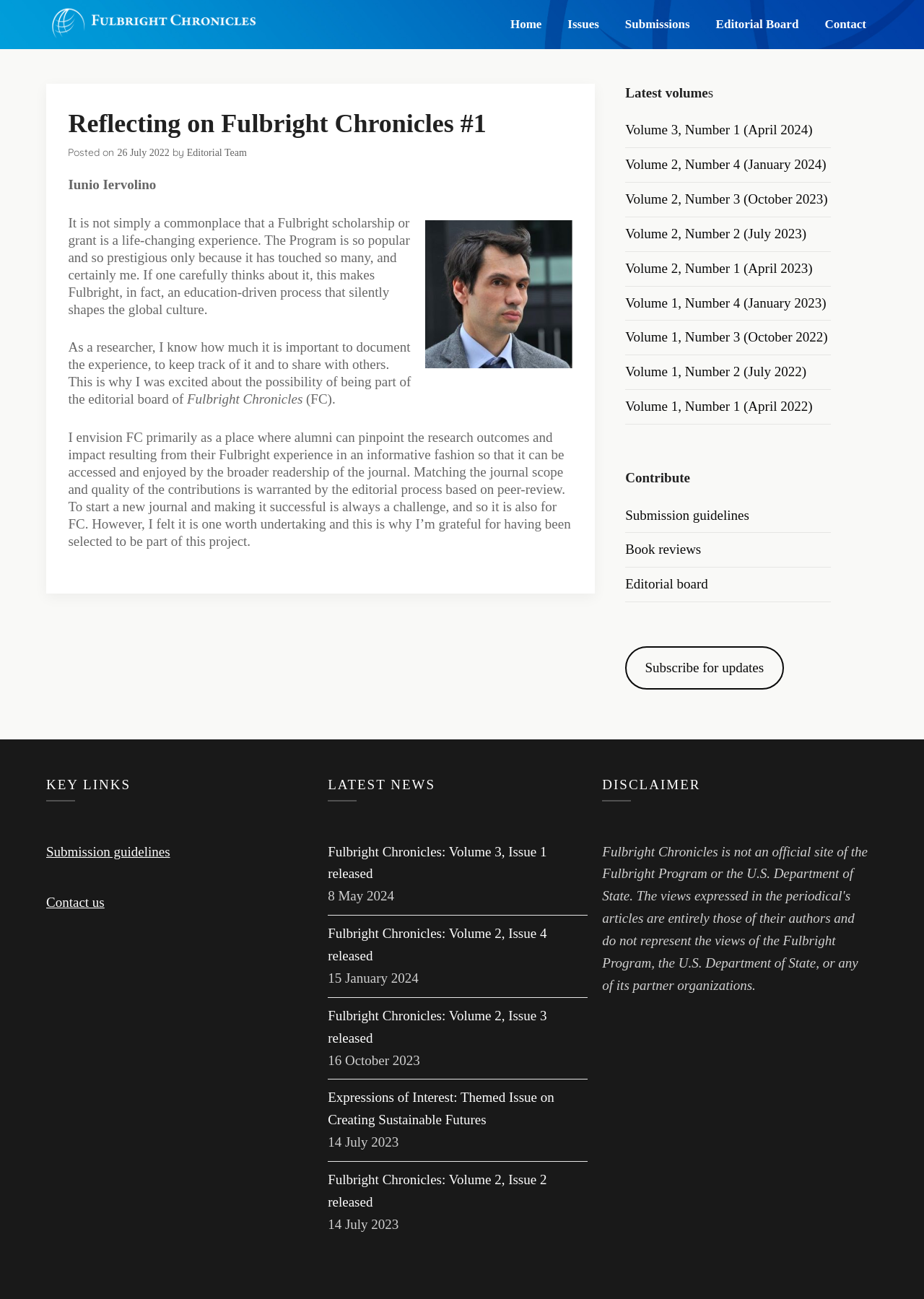Specify the bounding box coordinates for the region that must be clicked to perform the given instruction: "Check the 'Submission guidelines'".

[0.677, 0.39, 0.811, 0.402]